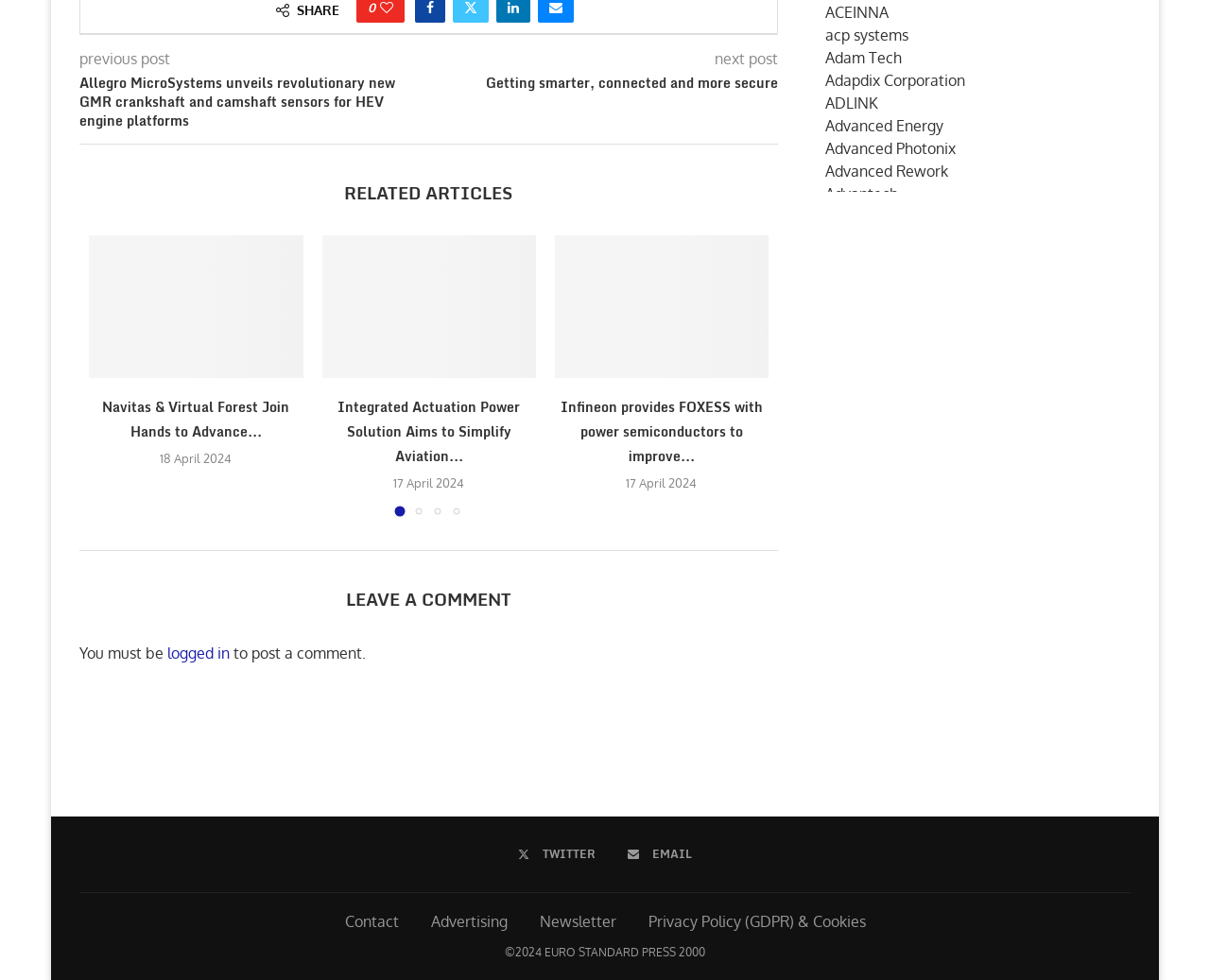Please identify the bounding box coordinates of the region to click in order to complete the given instruction: "Click on 'LEAVE A COMMENT'". The coordinates should be four float numbers between 0 and 1, i.e., [left, top, right, bottom].

[0.066, 0.561, 0.643, 0.626]